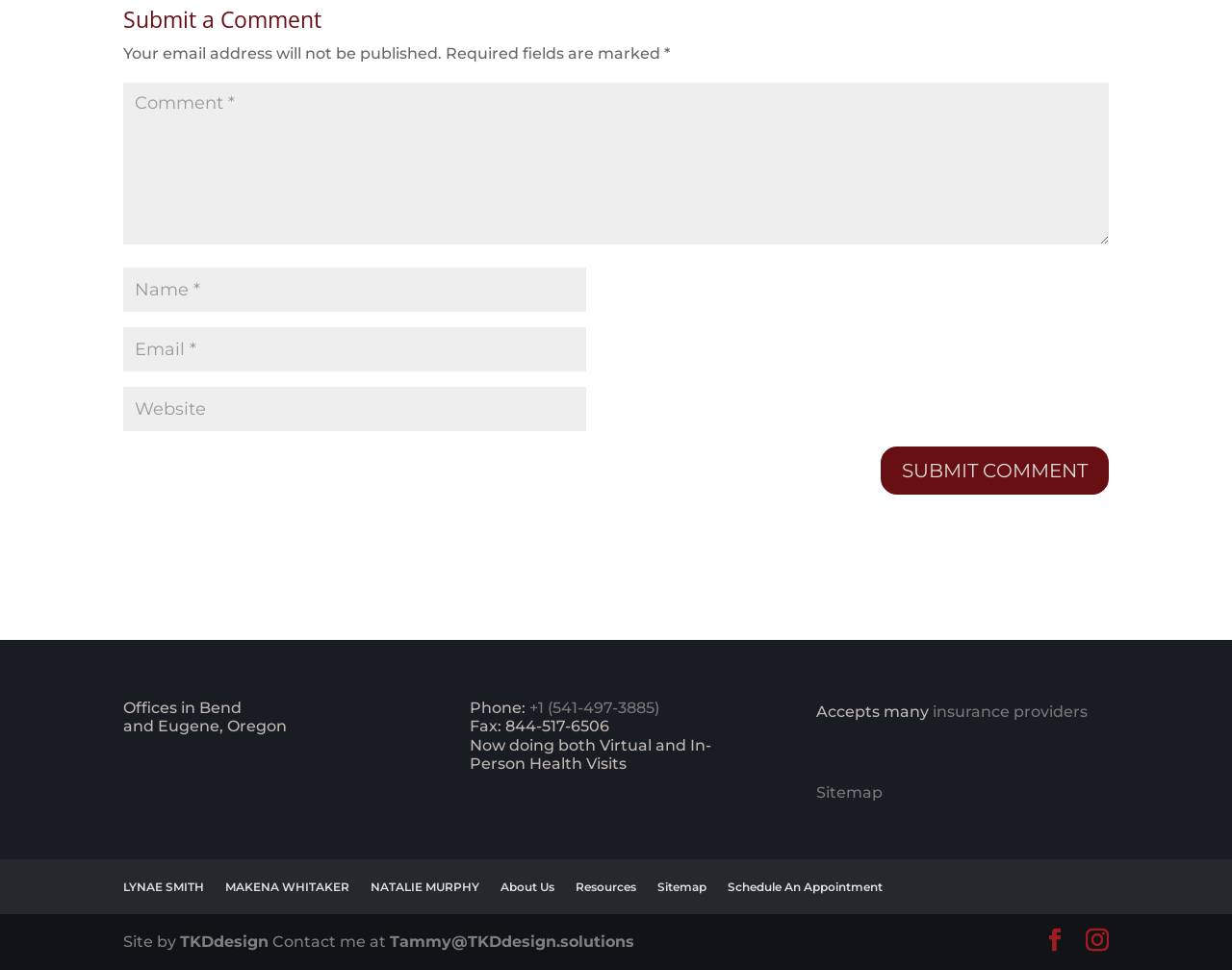For the following element description, predict the bounding box coordinates in the format (top-left x, top-left y, bottom-right x, bottom-right y). All values should be floating point numbers between 0 and 1. Description: Sobre

None